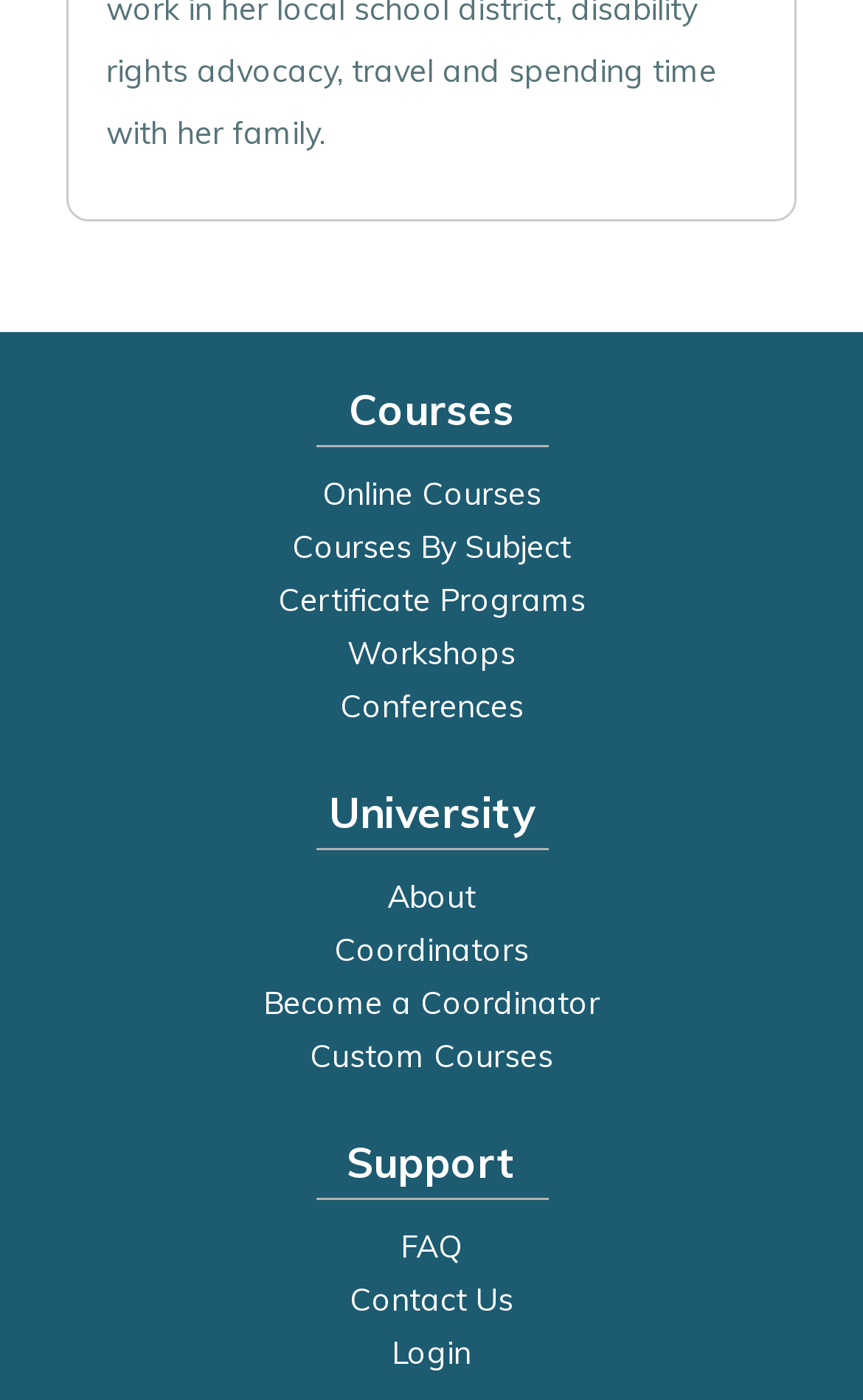Determine the bounding box coordinates of the area to click in order to meet this instruction: "Click on Fentrim".

None